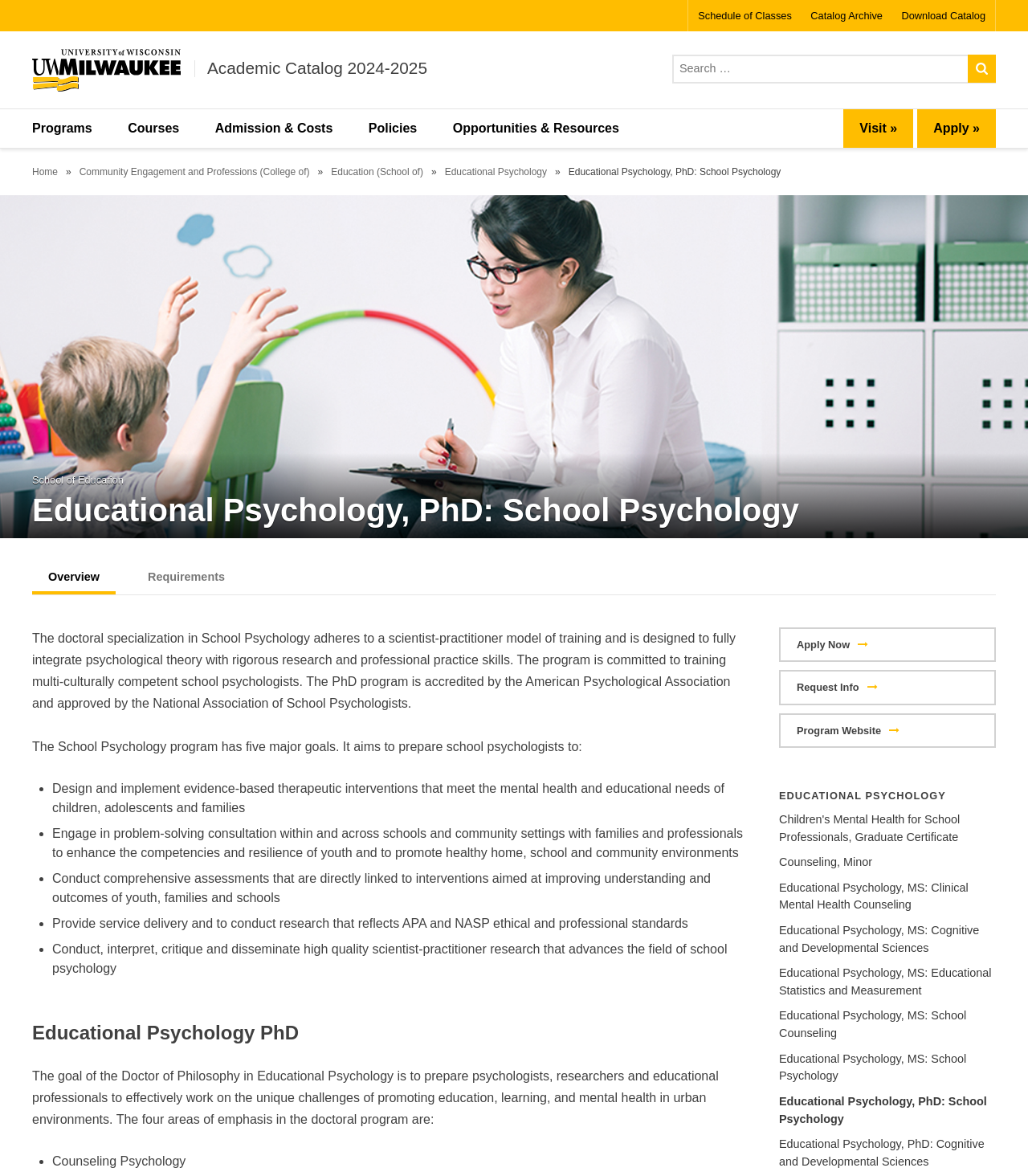Identify the bounding box coordinates of the section to be clicked to complete the task described by the following instruction: "Search for a keyword". The coordinates should be four float numbers between 0 and 1, formatted as [left, top, right, bottom].

[0.654, 0.046, 0.969, 0.071]